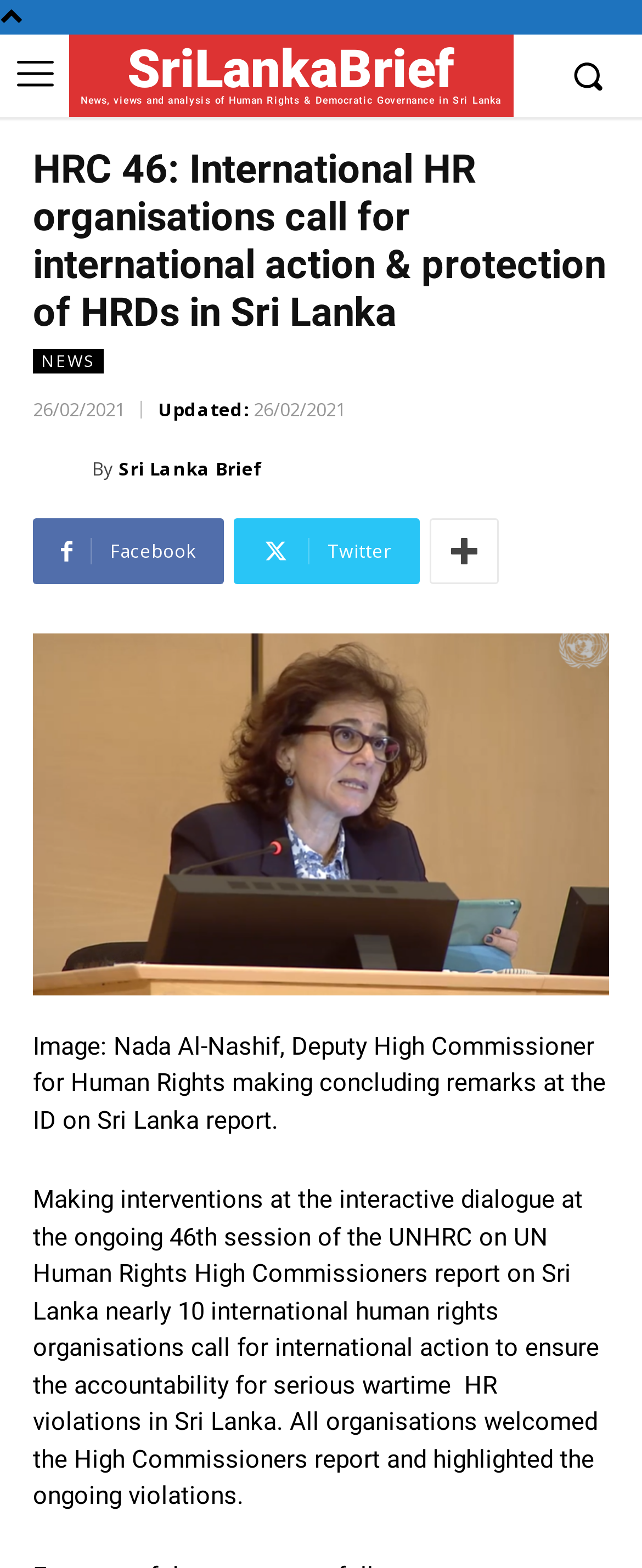Produce a meticulous description of the webpage.

The webpage appears to be a news article or blog post about the 46th session of the UN Human Rights Council (HRC) and its report on Sri Lanka. 

At the top of the page, there are two images, one large and one small, positioned side by side. The larger image takes up most of the top section, while the smaller one is located on the left. 

Below the images, there is a heading that reads "HRC 46: International HR organisations call for international action & protection of HRDs in Sri Lanka". 

To the right of the heading, there is a link labeled "NEWS" and a timestamp "26/02/2021" indicating when the article was published or updated. 

Further down, there is a section with links to "Sri Lanka Brief" and social media platforms like Facebook, Twitter, and another unidentified platform. 

The main content of the article begins below this section, with a link that spans the entire width of the page. Above this link, there is an image that takes up the full width of the page. 

The article text starts with a caption describing the image, which shows Nada Al-Nashif, Deputy High Commissioner for Human Rights, making concluding remarks at the ID on Sri Lanka report. The text then continues to describe the interventions made at the interactive dialogue during the 46th session of the UNHRC, where international human rights organisations called for international action to ensure accountability for serious wartime human rights violations in Sri Lanka.